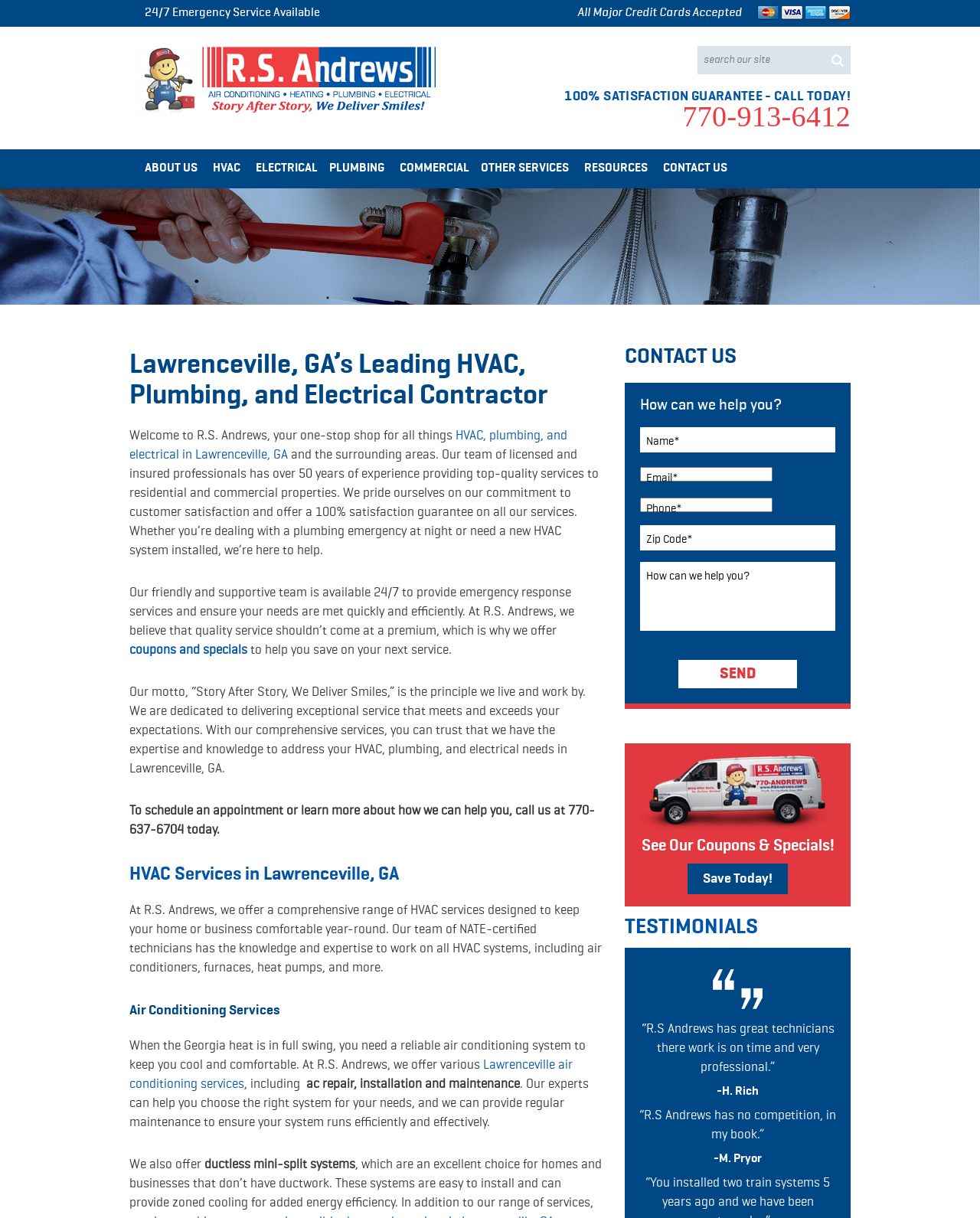Based on the image, please elaborate on the answer to the following question:
What is the name of the company?

The name of the company can be found at the top of the webpage, in the 'Lawrenceville, GA’s Leading HVAC, Plumbing, and Electrical Contractor' section, and also in the 'Our motto, “Story After Story, We Deliver Smiles,” is the principle we live and work by.' section.